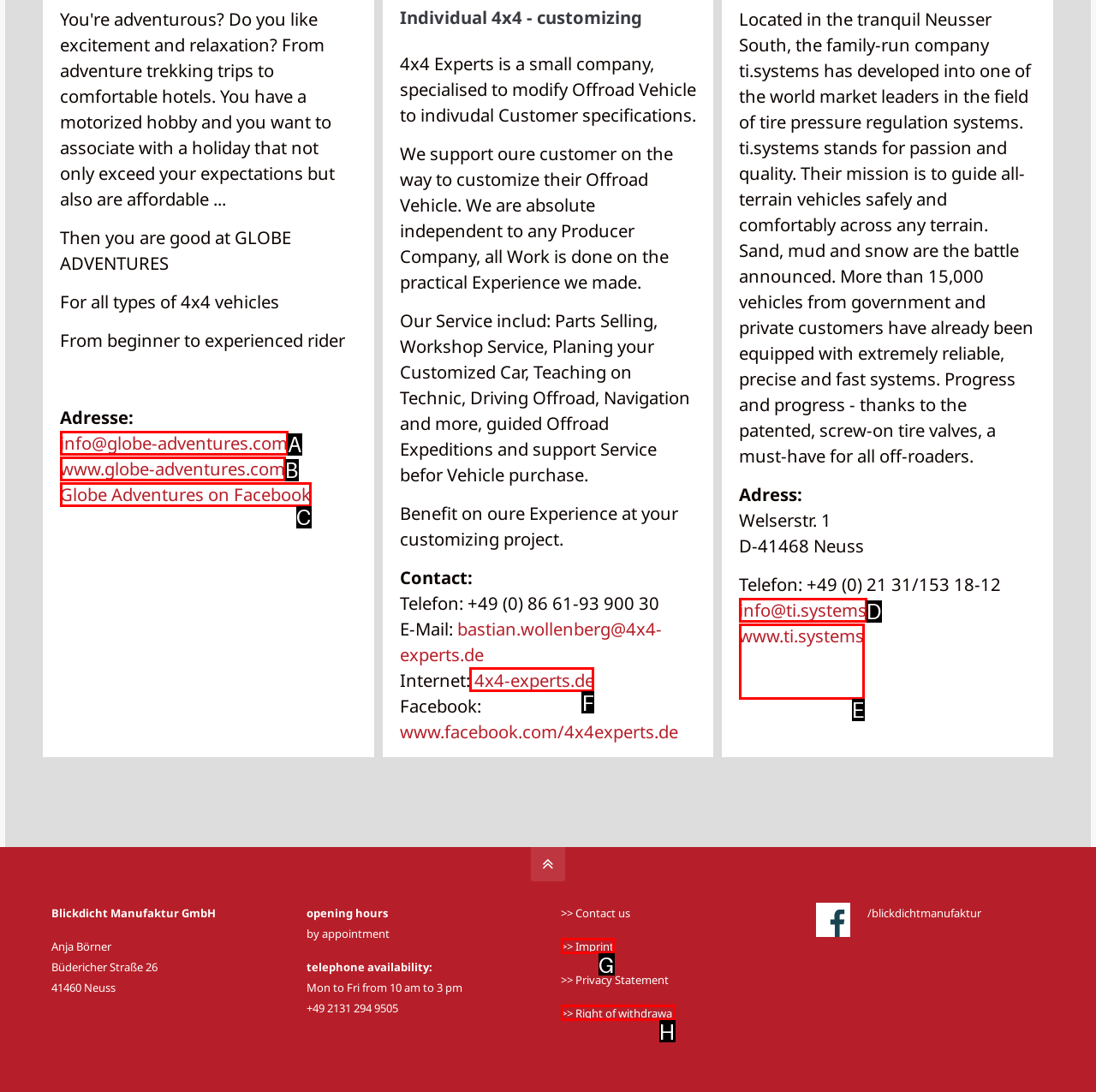Identify the letter corresponding to the UI element that matches this description: info@globe-adventures.com
Answer using only the letter from the provided options.

A